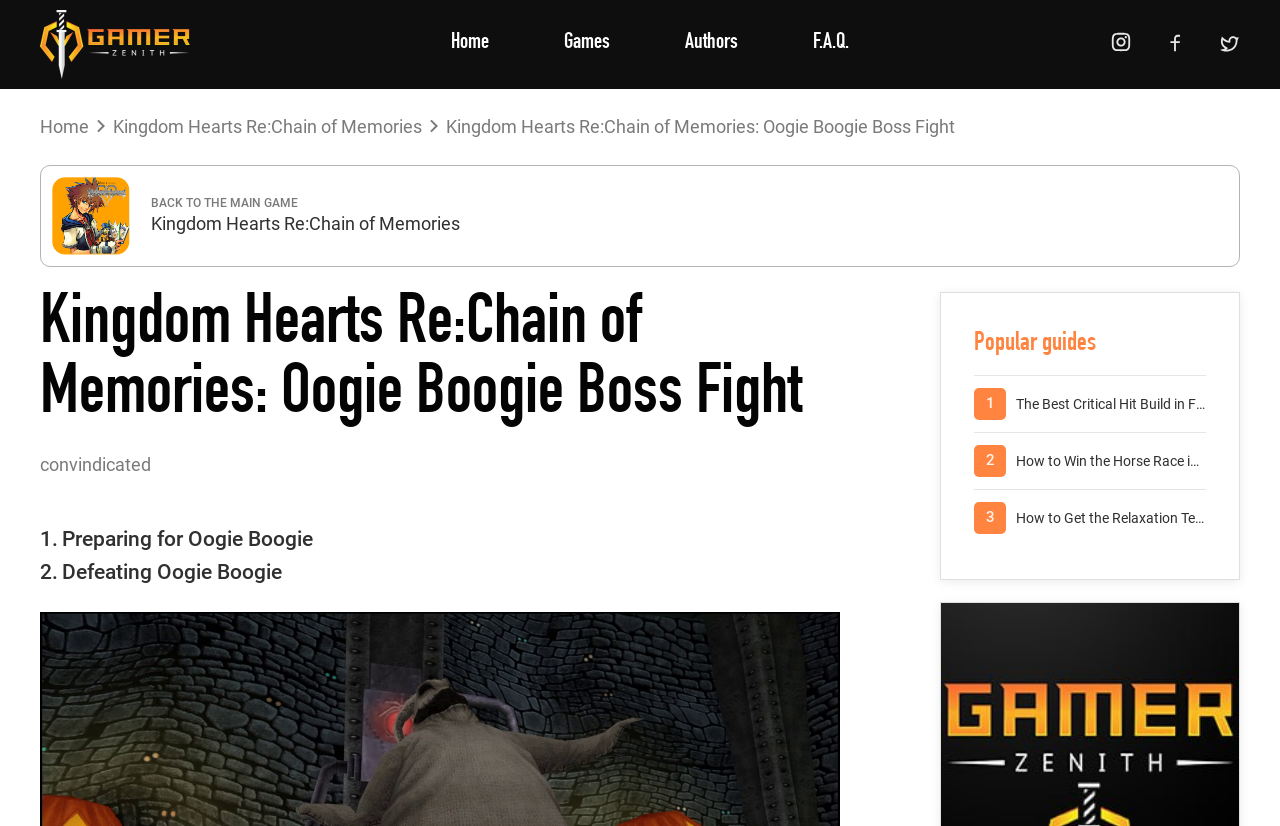Please answer the following question using a single word or phrase: 
How many links are in the top navigation menu?

5